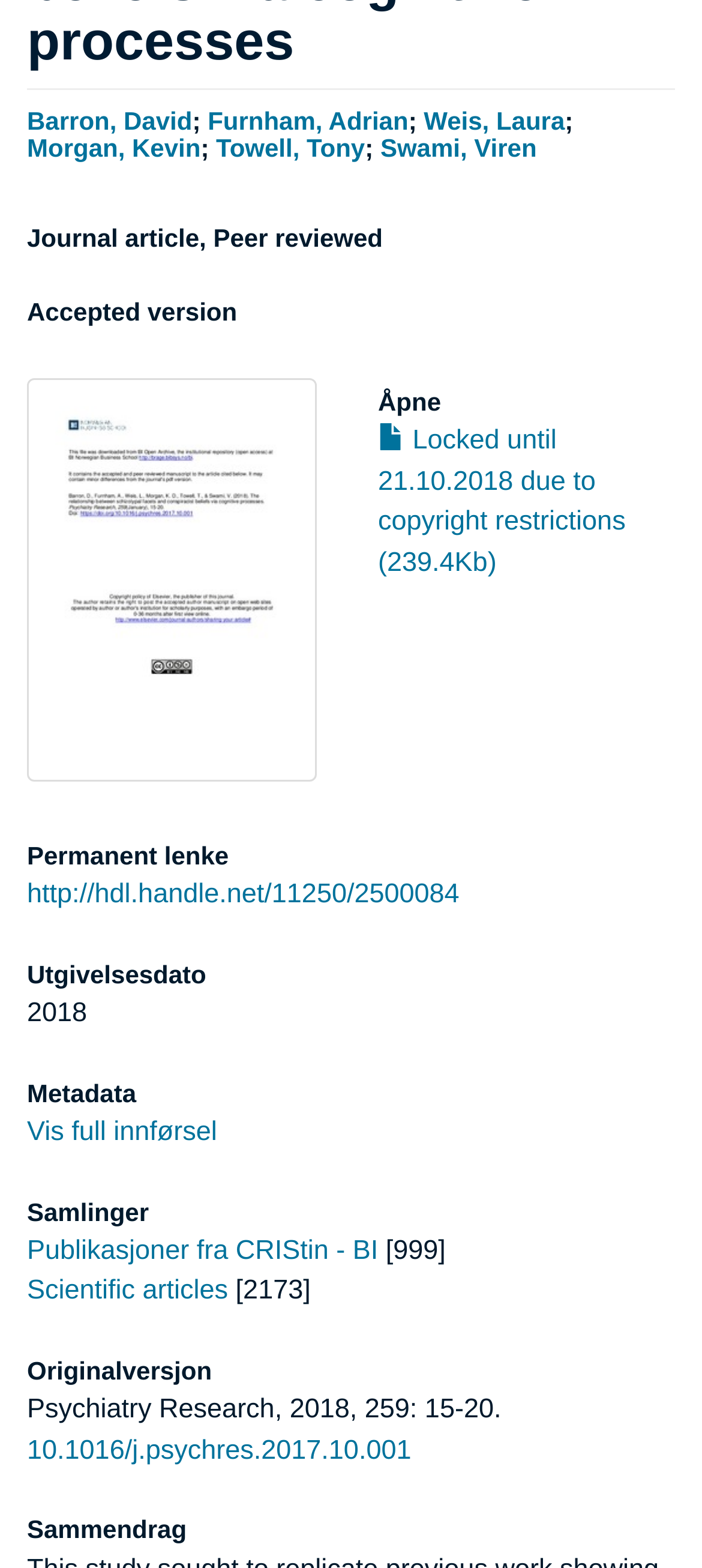From the element description: "Vis full innførsel", extract the bounding box coordinates of the UI element. The coordinates should be expressed as four float numbers between 0 and 1, in the order [left, top, right, bottom].

[0.038, 0.712, 0.309, 0.732]